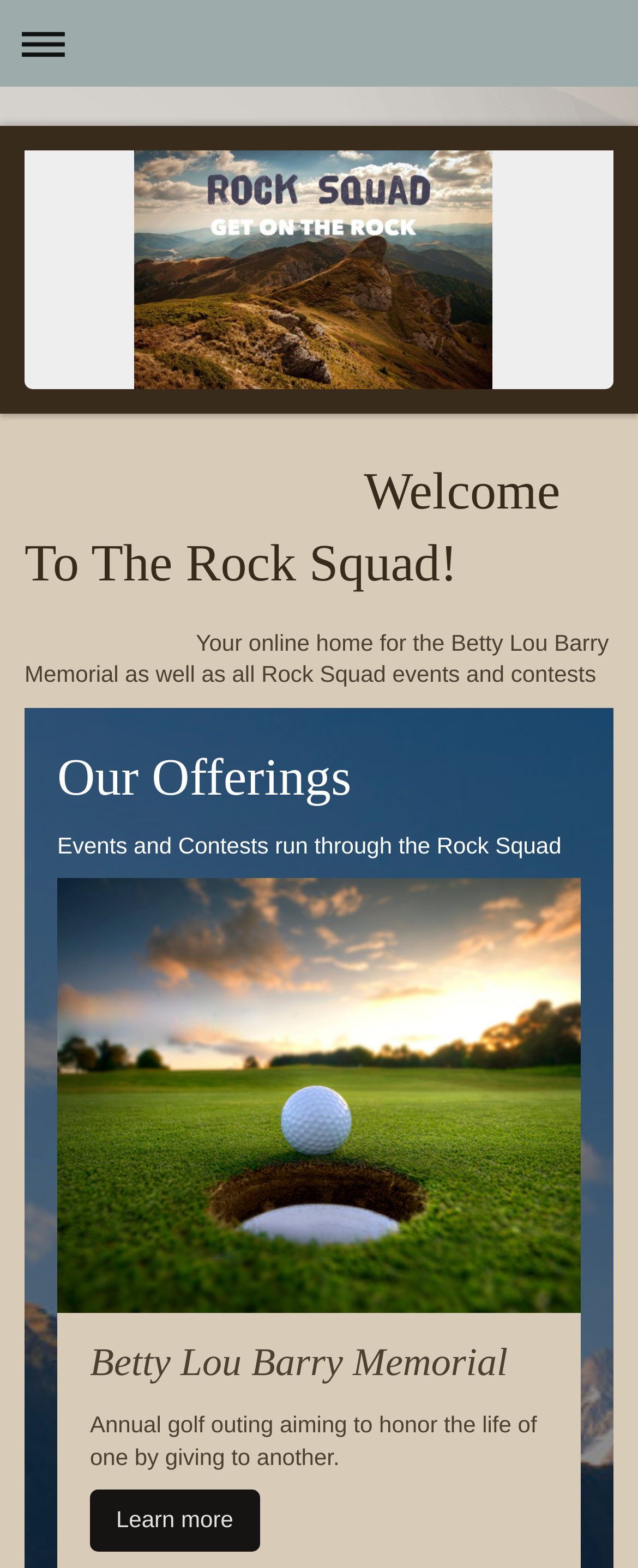Utilize the information from the image to answer the question in detail:
What can be learned more about on the webpage?

I found the answer by looking at the link element with the text 'Learn more' and its corresponding heading element with the text 'Betty Lou Barry Memorial'.